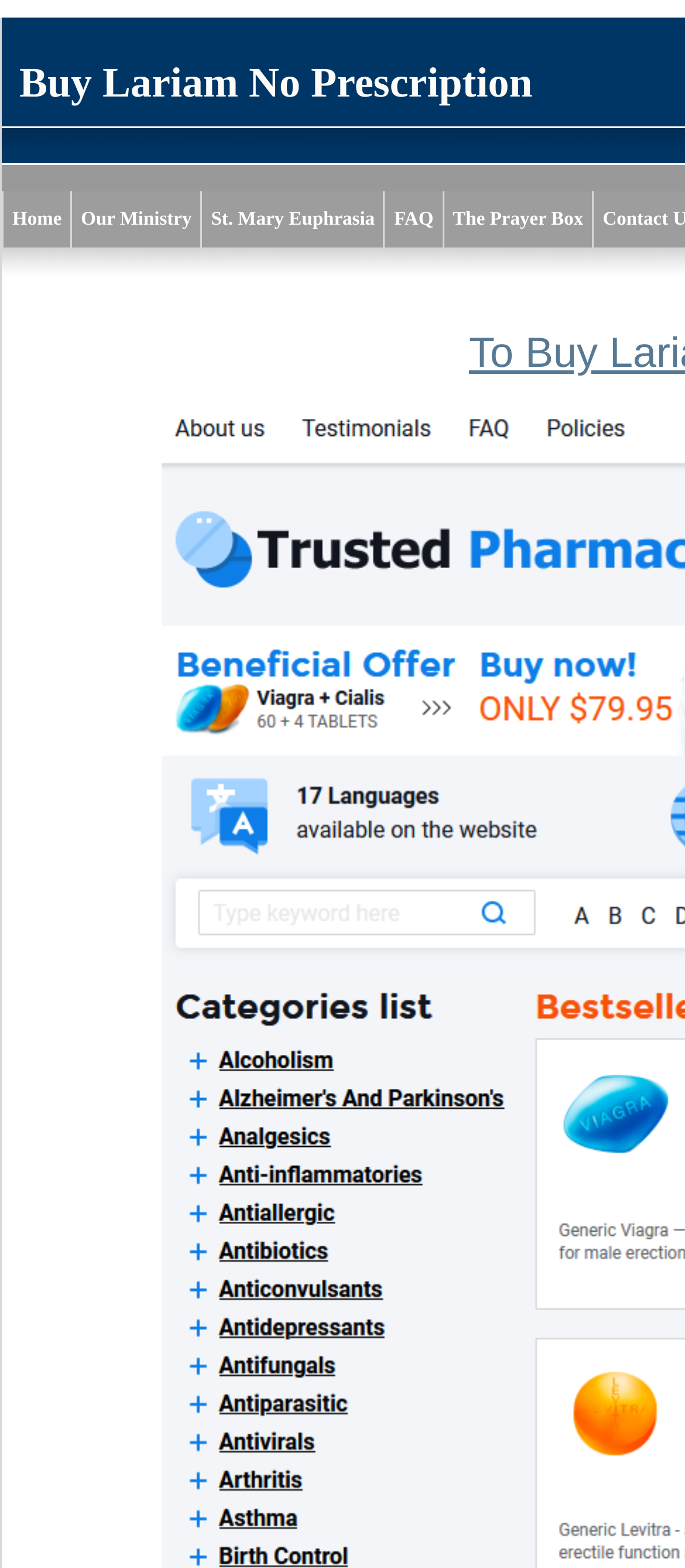How many links are in the top menu?
Give a single word or phrase as your answer by examining the image.

5